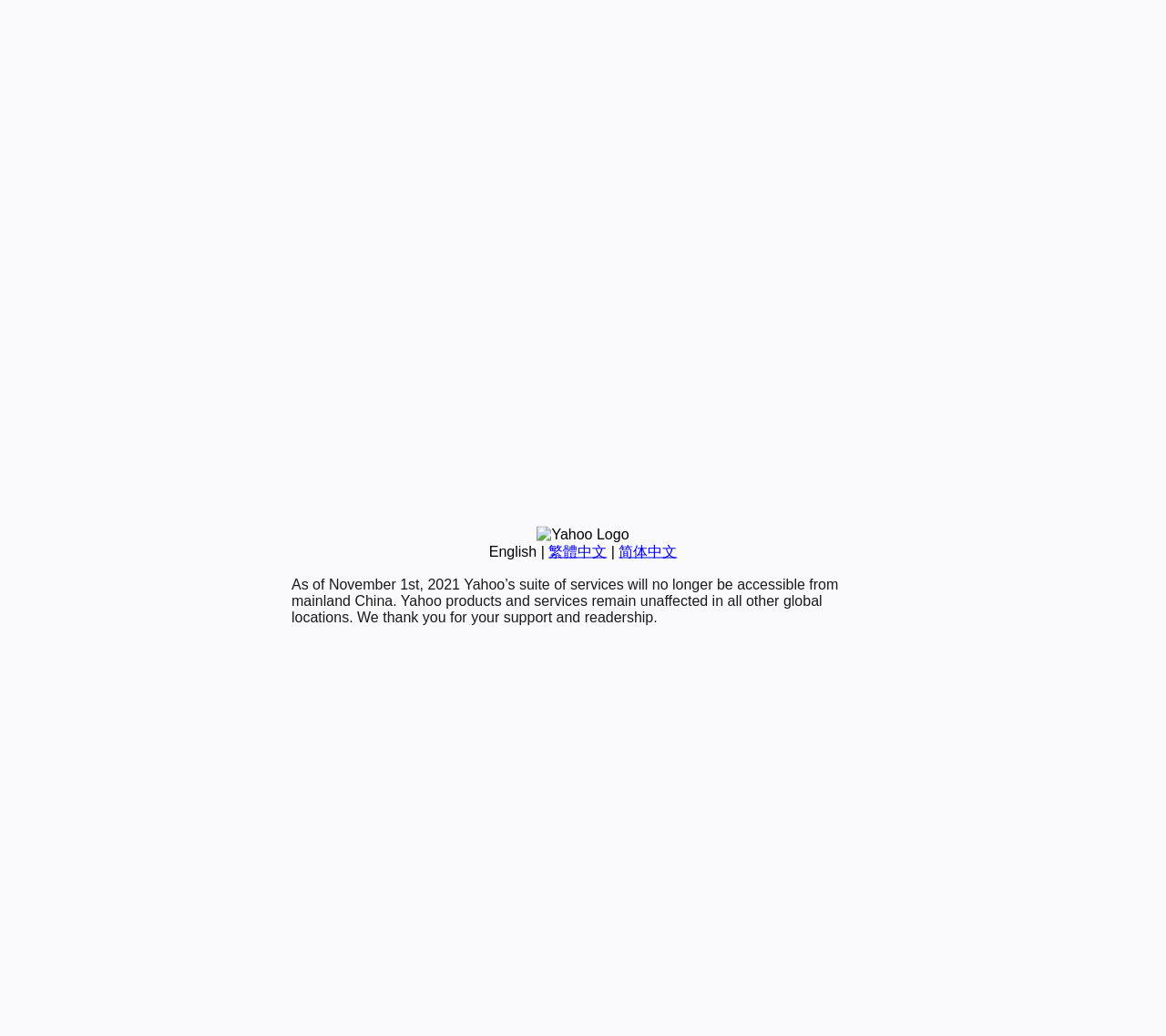Locate the bounding box for the described UI element: "简体中文". Ensure the coordinates are four float numbers between 0 and 1, formatted as [left, top, right, bottom].

[0.531, 0.525, 0.581, 0.54]